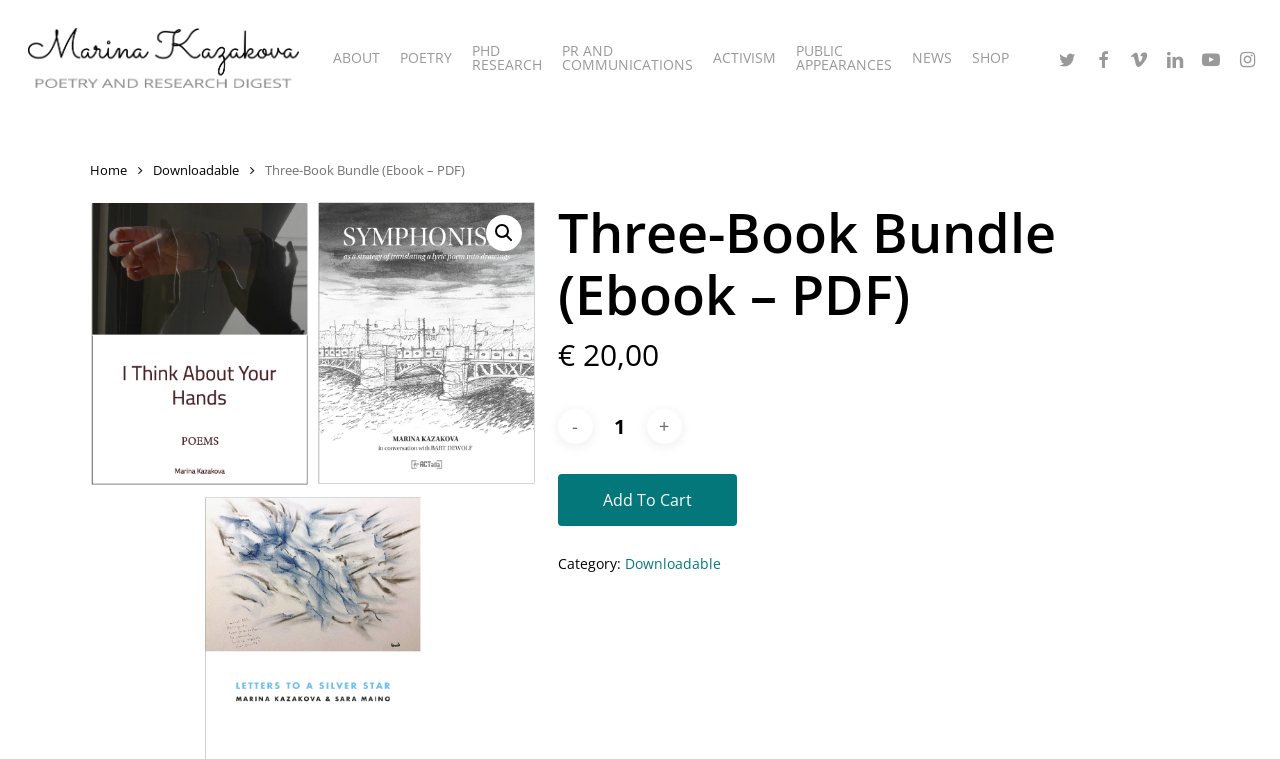Find and extract the text of the primary heading on the webpage.

Three-Book Bundle (Ebook – PDF)